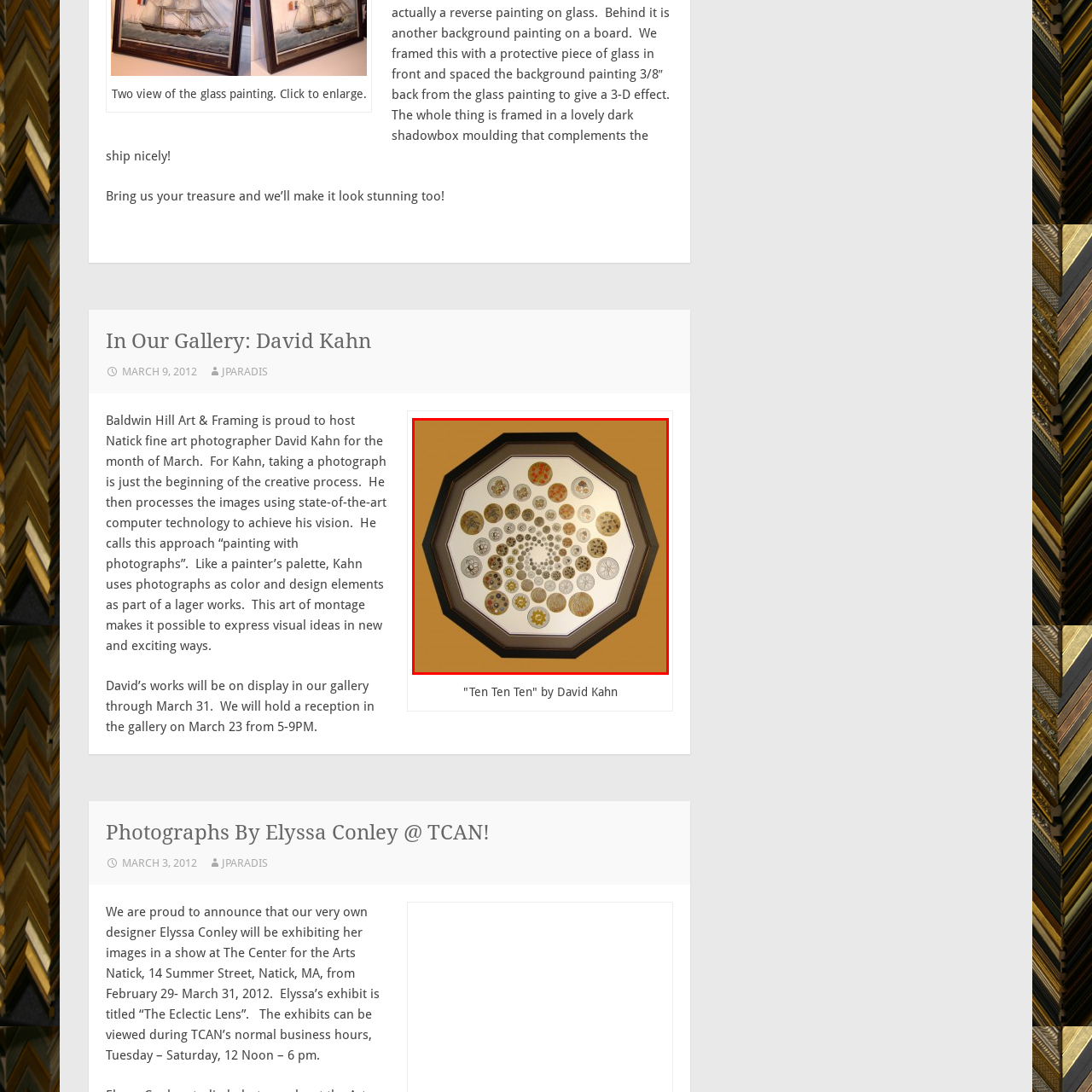Review the part of the image encased in the red box and give an elaborate answer to the question posed: What is the shape of the frame?

The caption explicitly states that the glass painting is displayed in an octagonal frame, which provides a unique and distinctive shape to the artwork.